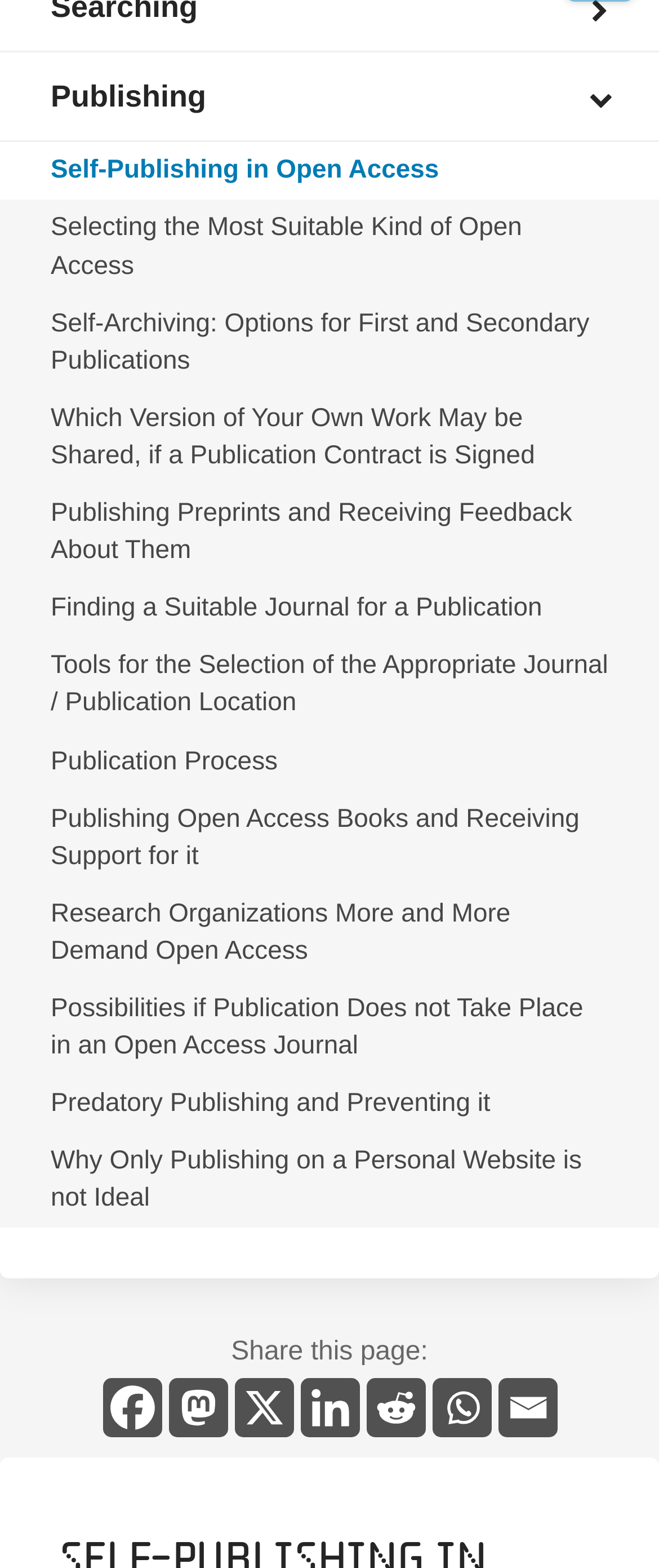Please provide a comprehensive answer to the question based on the screenshot: What social media platforms can you share this page on?

You can share this page on 6 social media platforms, including Facebook, Mastodon, Linkedin, Reddit, Whatsapp, and Email, as indicated by the links at the bottom of the page.